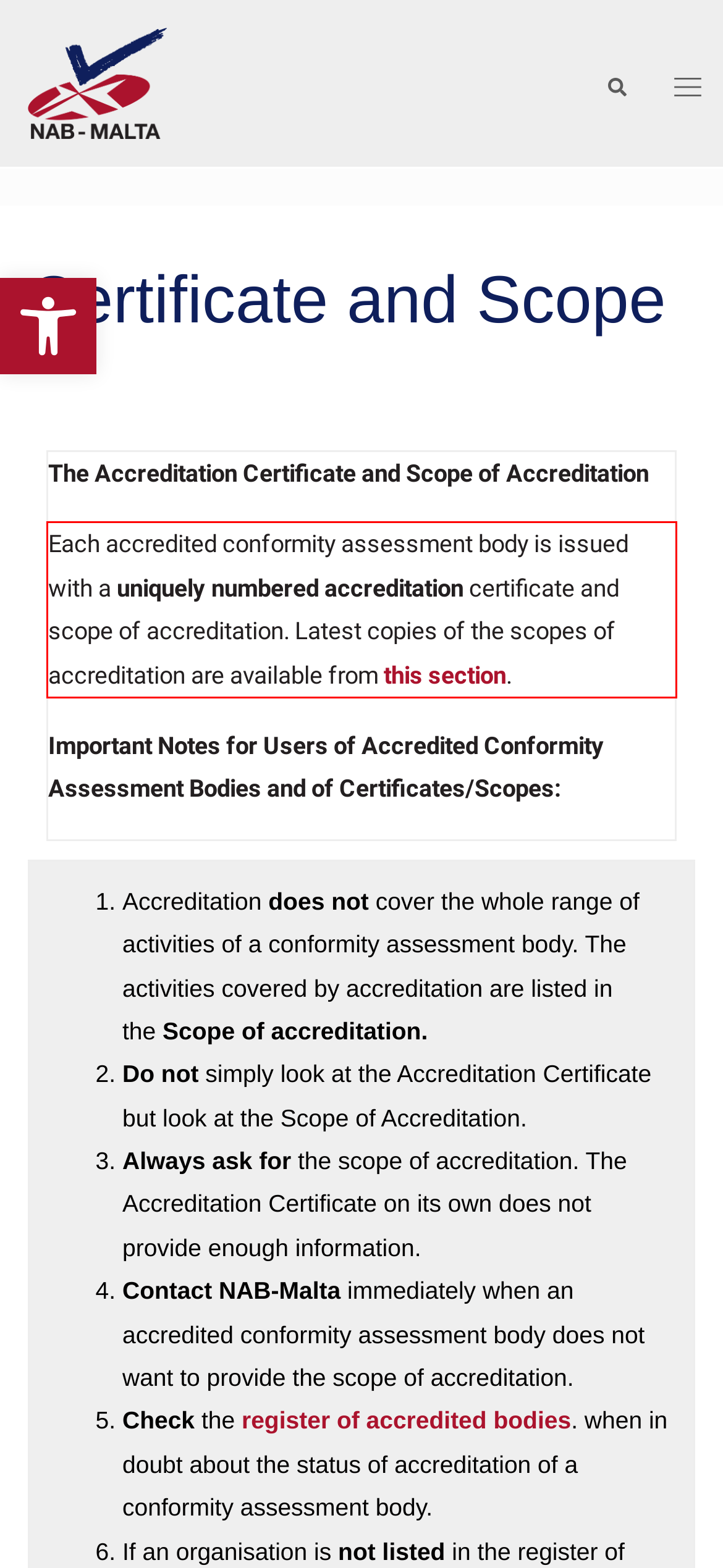Please take the screenshot of the webpage, find the red bounding box, and generate the text content that is within this red bounding box.

Each accredited conformity assessment body is issued with a uniquely numbered accreditation certificate and scope of accreditation. Latest copies of the scopes of accreditation are available from this section.